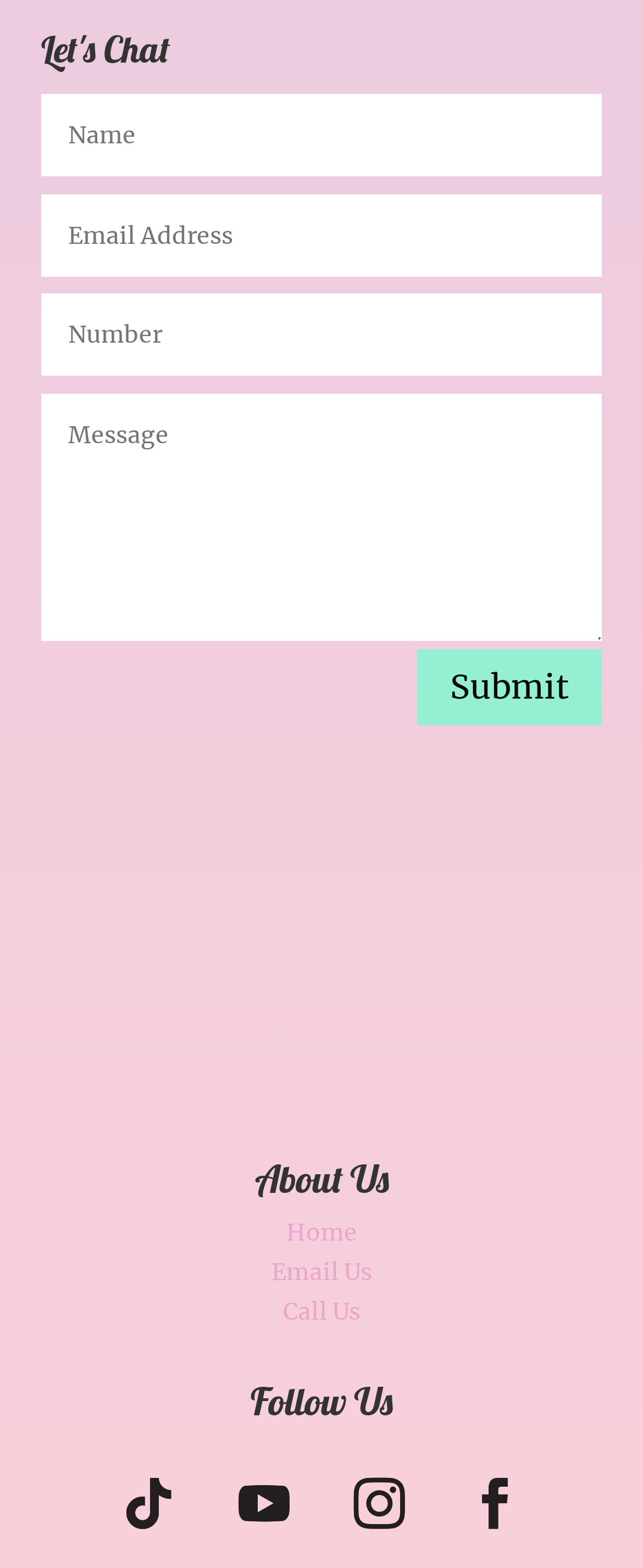Locate the bounding box coordinates of the element you need to click to accomplish the task described by this instruction: "Submit the form".

[0.649, 0.414, 0.936, 0.462]